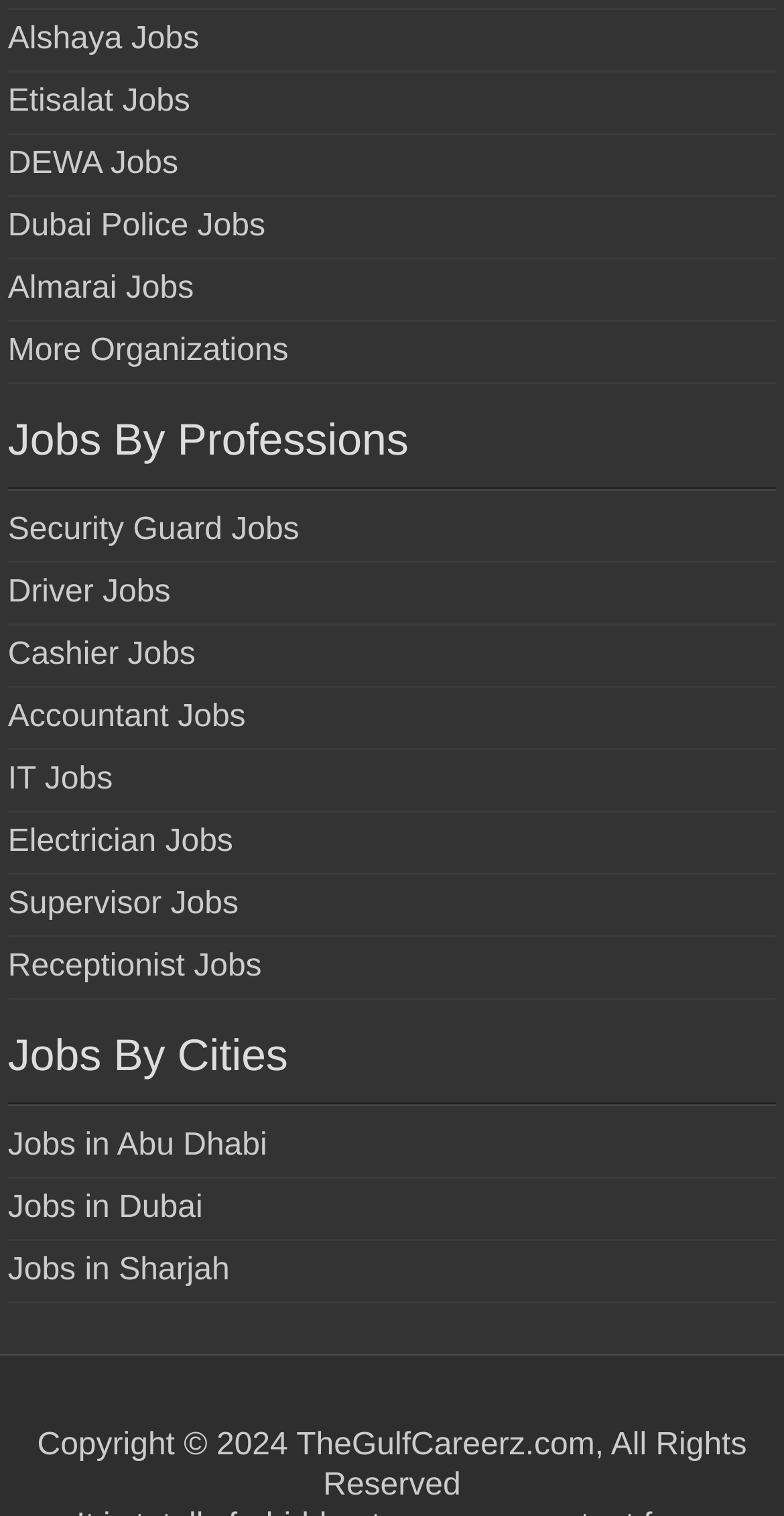Specify the bounding box coordinates of the area to click in order to execute this command: 'View Jobs in Dubai'. The coordinates should consist of four float numbers ranging from 0 to 1, and should be formatted as [left, top, right, bottom].

[0.01, 0.785, 0.259, 0.807]